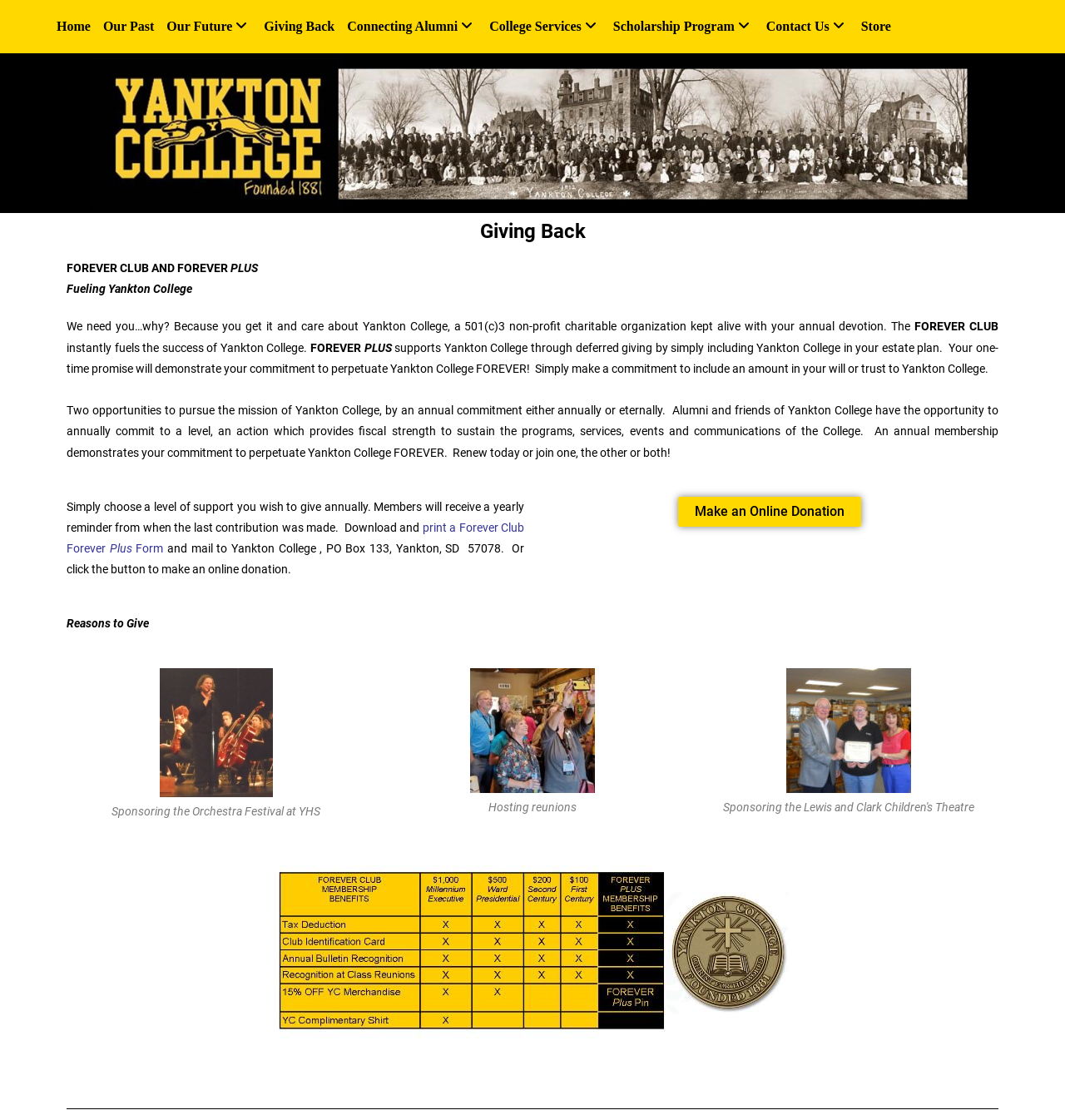Answer the question below using just one word or a short phrase: 
What is the purpose of the FOREVER CLUB?

Fuels the success of Yankton College